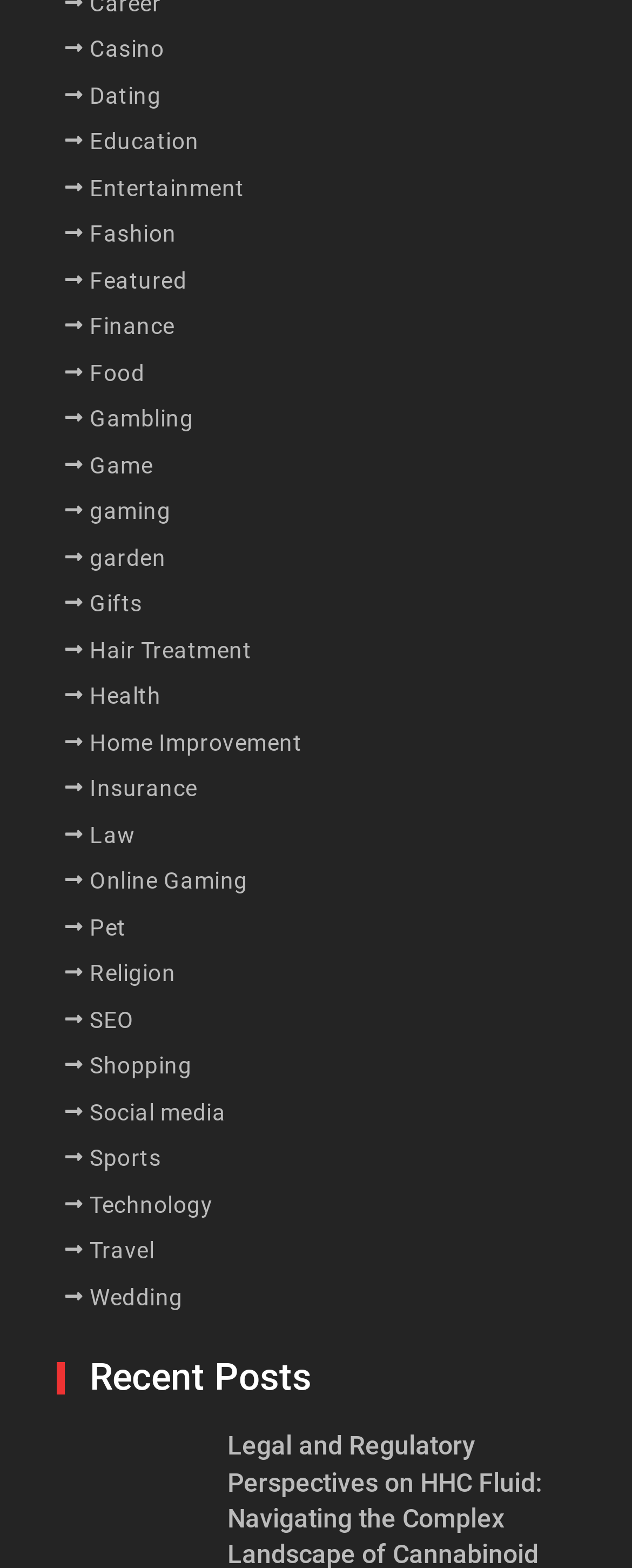Answer with a single word or phrase: 
How many elements are there in the top section of the webpage?

30